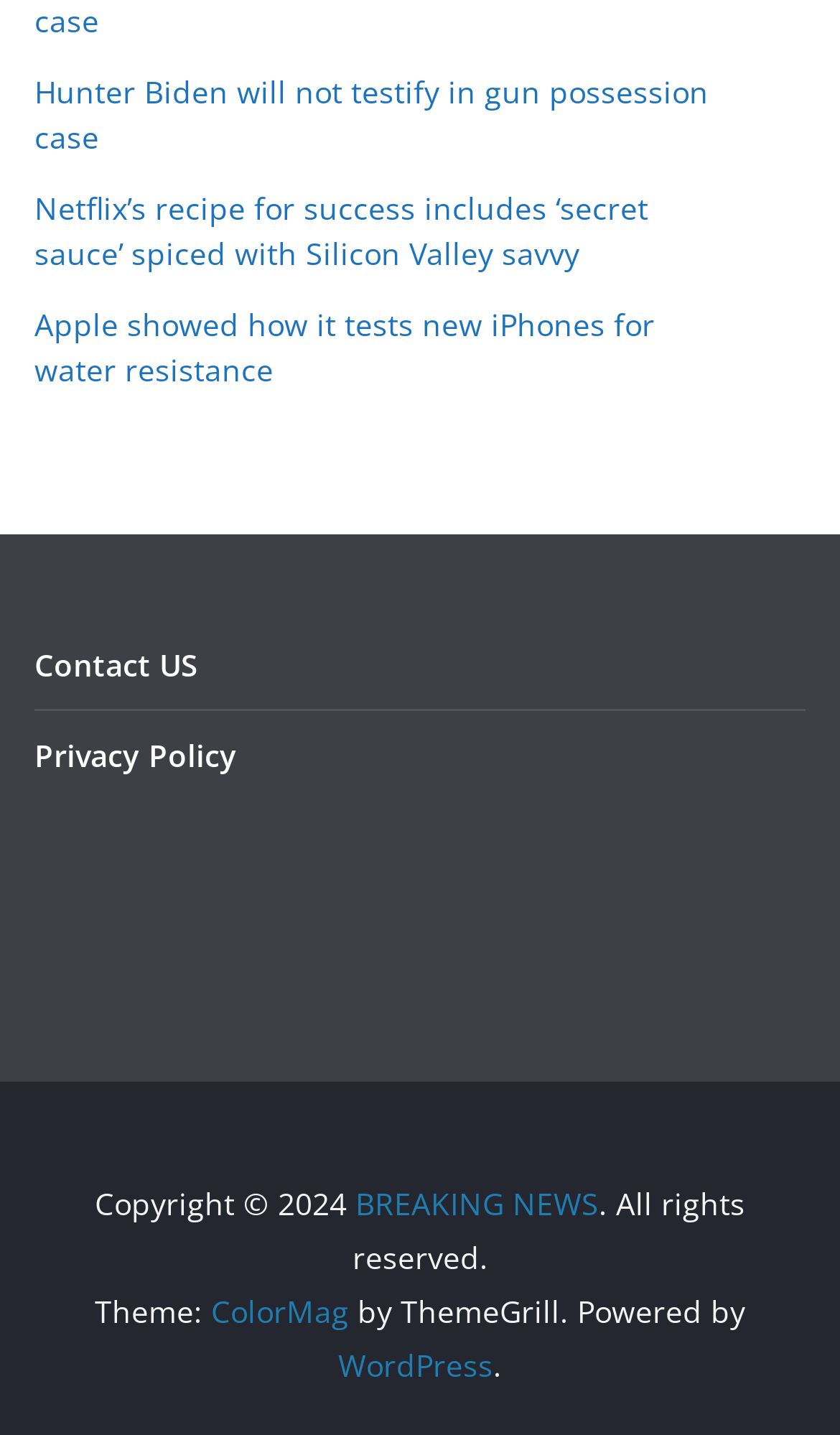What is the platform used to power the website?
Please provide a single word or phrase answer based on the image.

WordPress